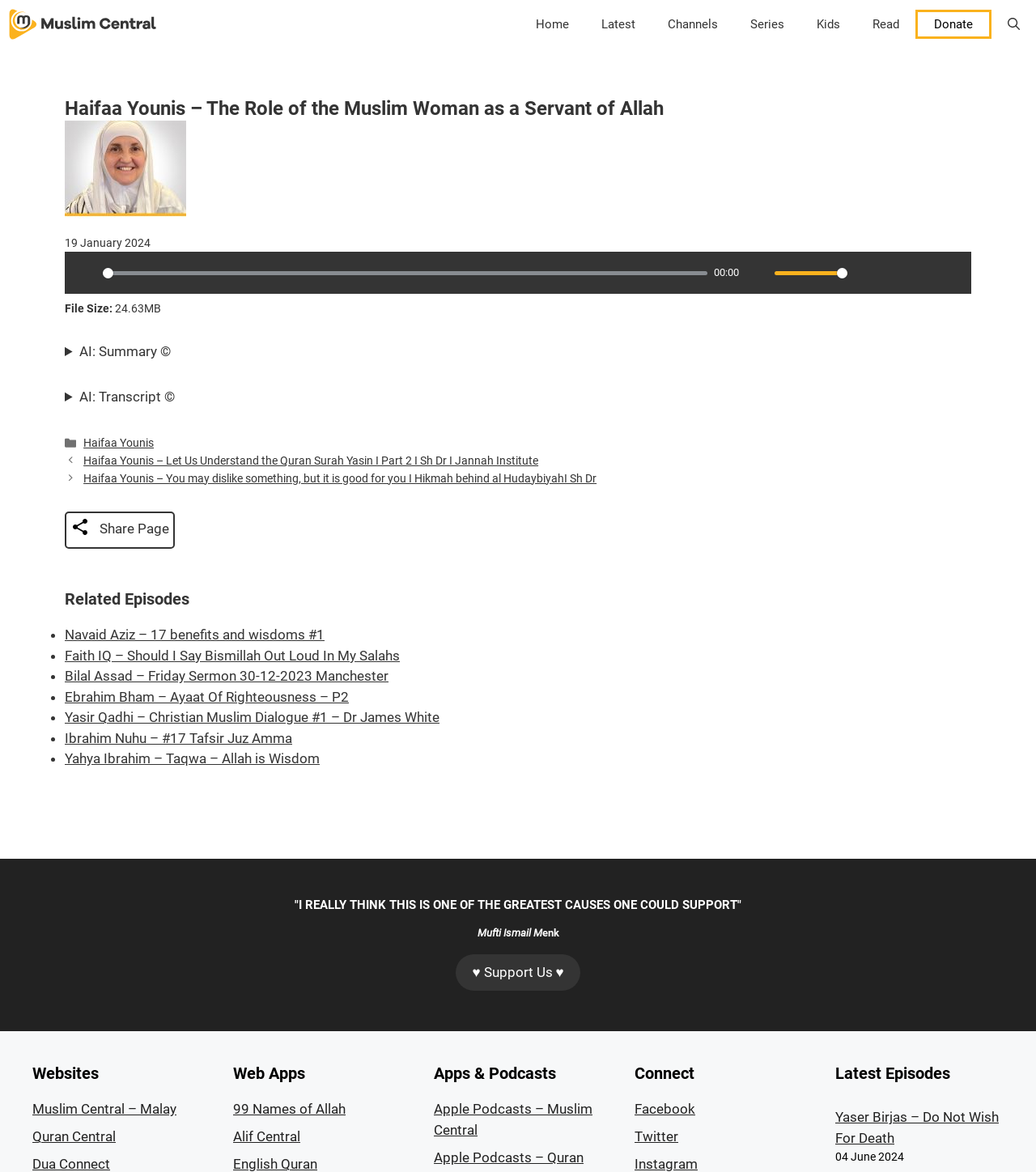Using the information in the image, give a detailed answer to the following question: What is the current time of the audio lecture?

The current time of the audio lecture is 00:00, as indicated by the timer 'Current time' next to the slider 'Seek'.